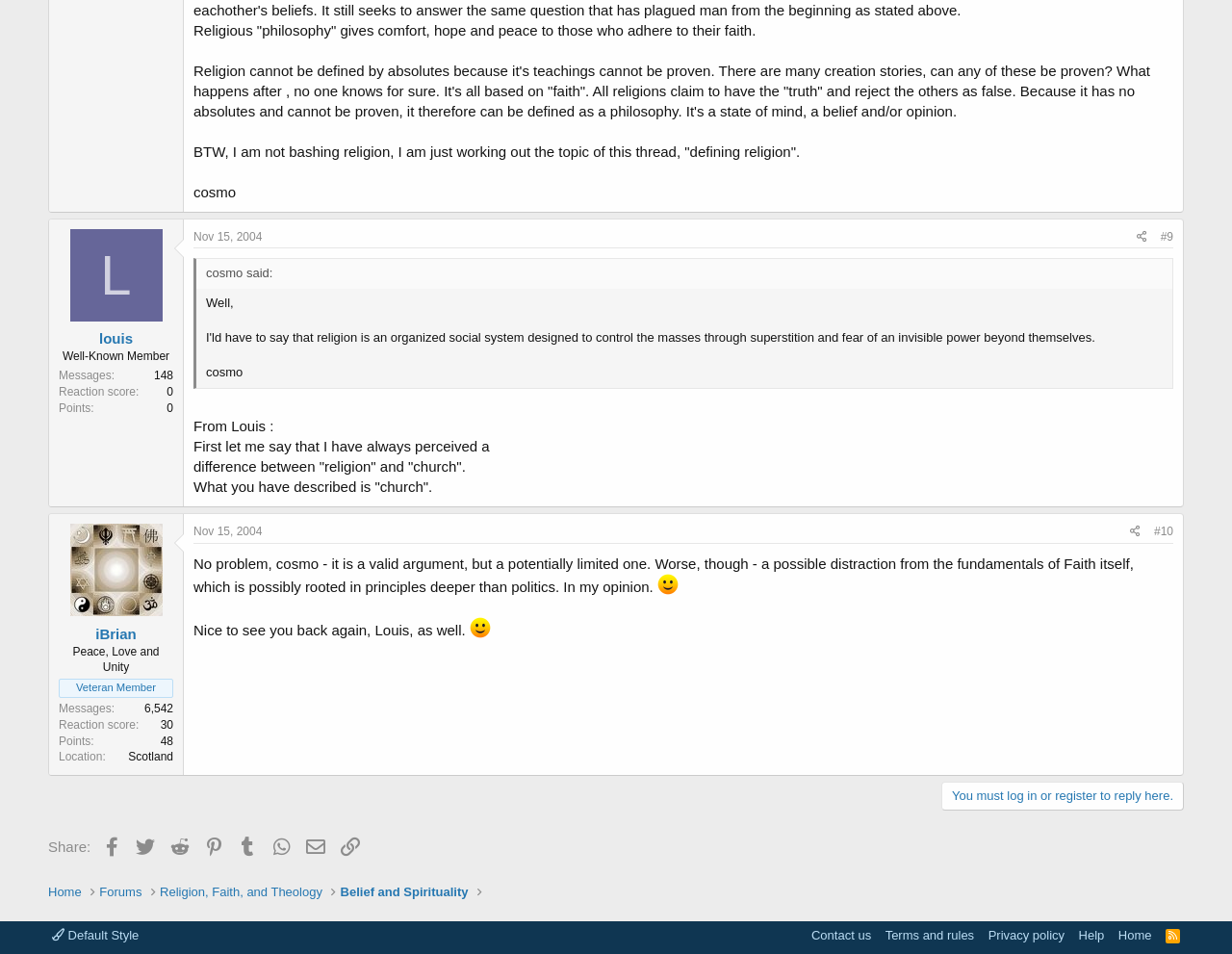Respond with a single word or short phrase to the following question: 
What is the reaction score of louis?

148